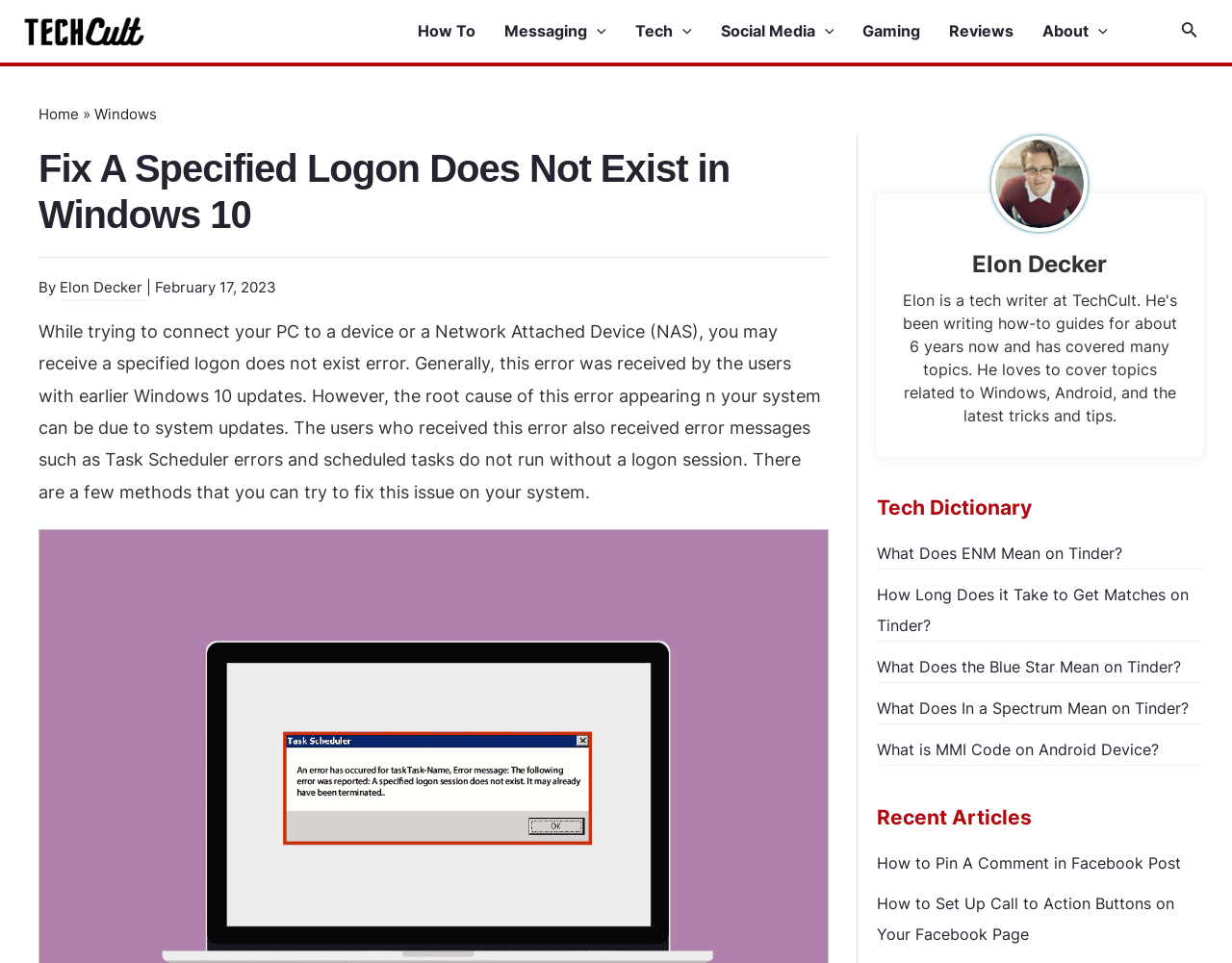Generate a comprehensive caption for the webpage you are viewing.

This webpage is about fixing a specific logon error in Windows 10. At the top left corner, there is a techcult logo, which is an image linked to the website's homepage. Next to it, there is a navigation menu with several links, including "How To", "Messaging Menu Toggle", "Tech Menu Toggle", "Social Media Menu Toggle", "Gaming", "Reviews", and "About Menu Toggle". Each of these links has a corresponding image.

Below the navigation menu, there is a search icon link at the top right corner, which allows users to search for content on the website. 

The main content of the webpage is a tutorial on how to fix the specified logon error in Windows 10. The title of the tutorial is "Fix A Specified Logon Does Not Exist in Windows 10" and it is written by Elon Decker. The tutorial explains that this error can occur due to system updates and provides several methods to fix the issue.

On the right side of the webpage, there are several complementary sections. The first section displays an image of Elon Decker and his name. The second section has a heading "Tech Dictionary". The third section has several links to recent articles, including "What Does ENM Mean on Tinder?", "How Long Does it Take to Get Matches on Tinder?", and others. The fourth section has a heading "Recent Articles" and links to more recent articles, including "How to Pin A Comment in Facebook Post" and "How to Set Up Call to Action Buttons on Your Facebook Page".